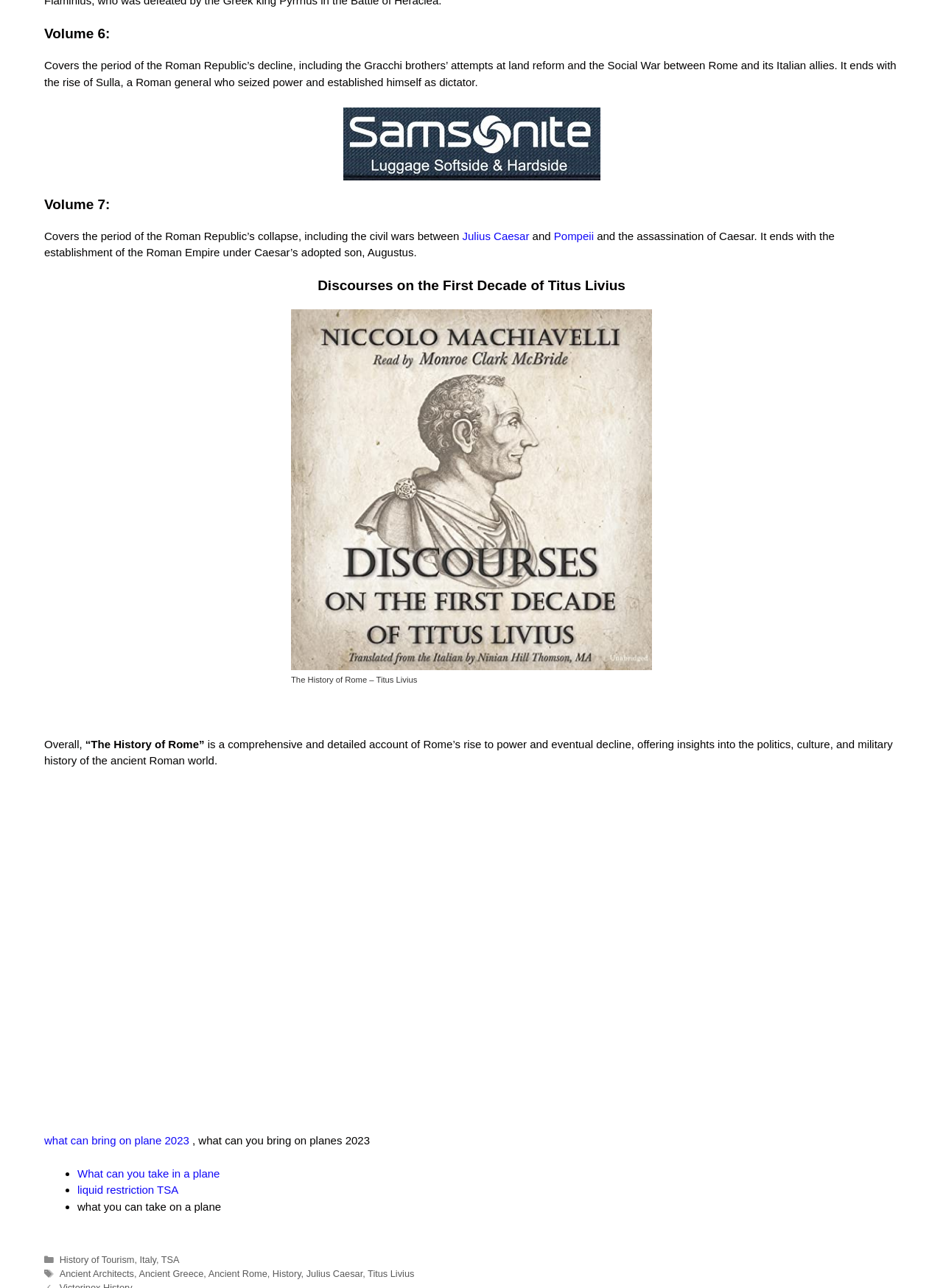Refer to the image and provide an in-depth answer to the question: 
What is the main topic of the text?

Based on the various headings and StaticText elements, including IDs 203, 206, 208, and 338, the main topic of the text appears to be the history of Rome, covering its rise to power and eventual decline.